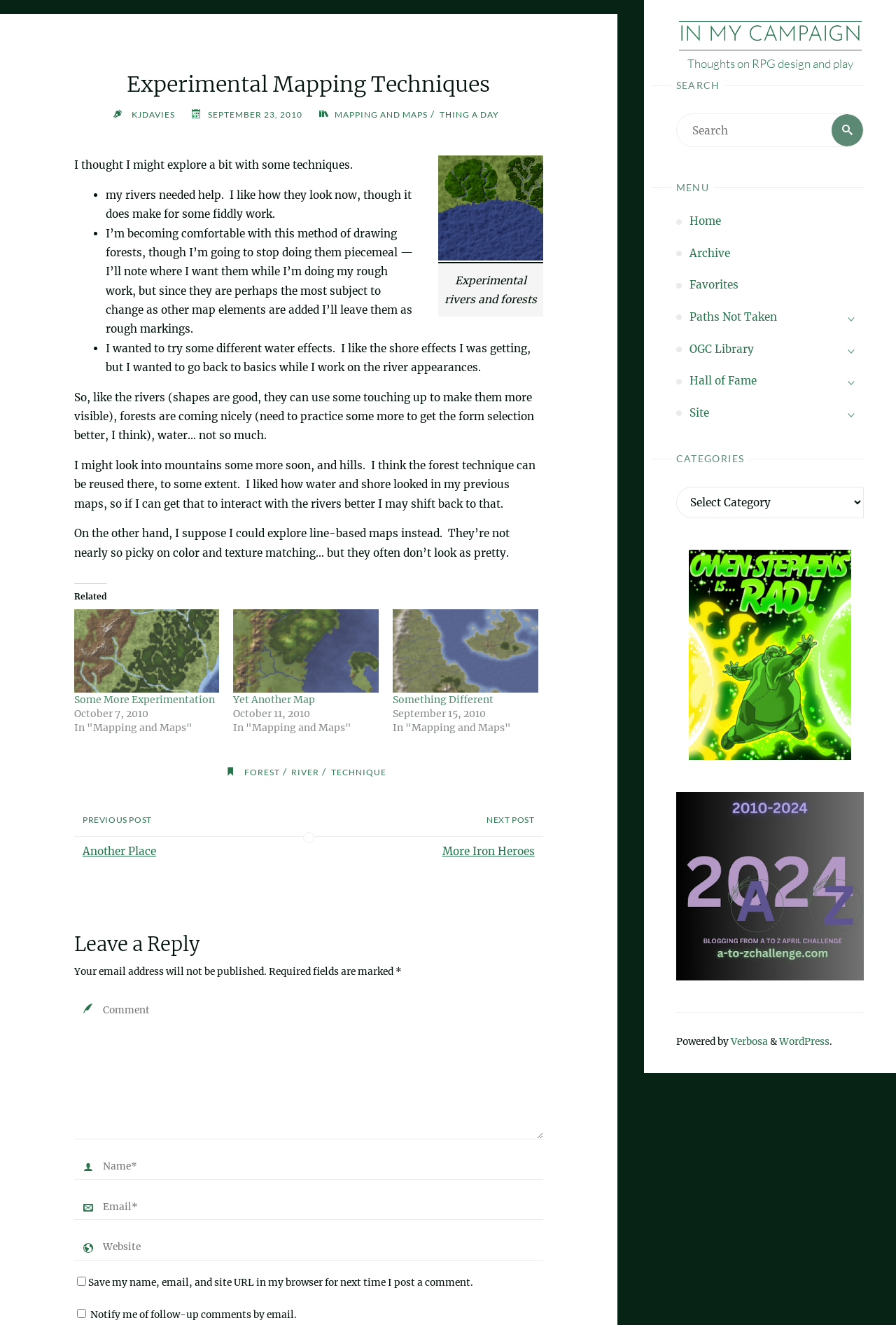Determine the bounding box coordinates for the clickable element required to fulfill the instruction: "Click on the Home link". Provide the coordinates as four float numbers between 0 and 1, i.e., [left, top, right, bottom].

[0.77, 0.155, 0.805, 0.179]